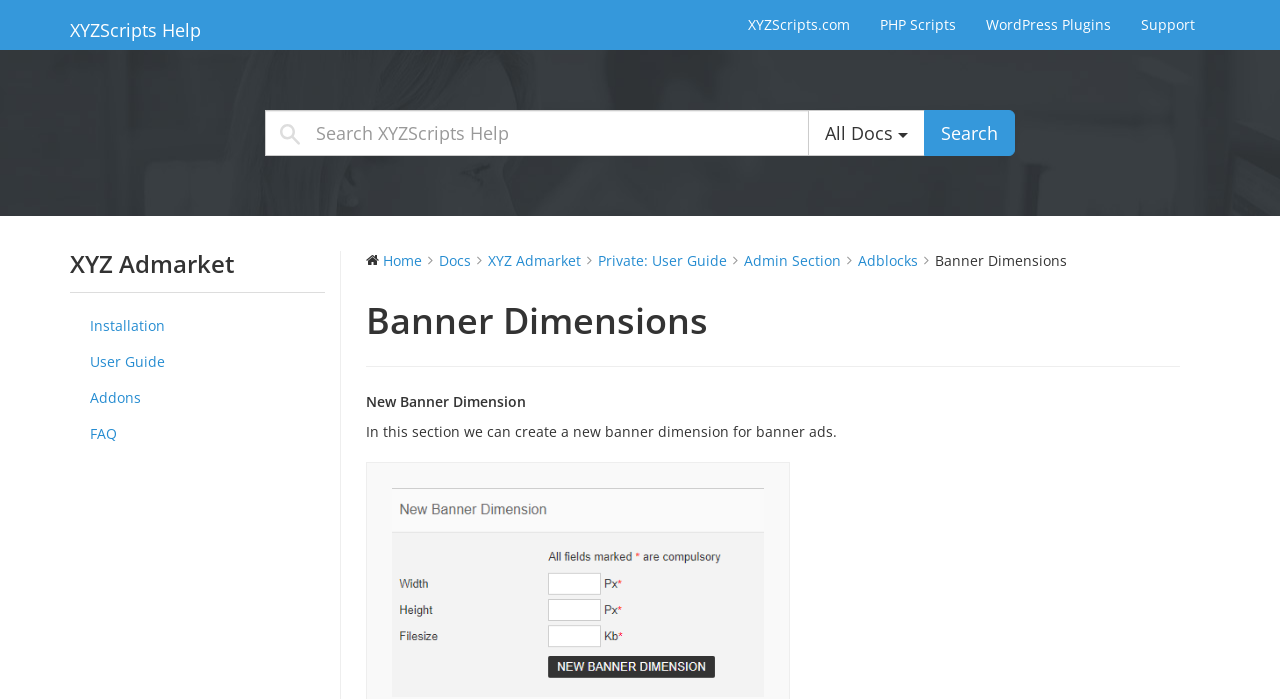Locate the bounding box coordinates of the element that should be clicked to fulfill the instruction: "Search for something".

None